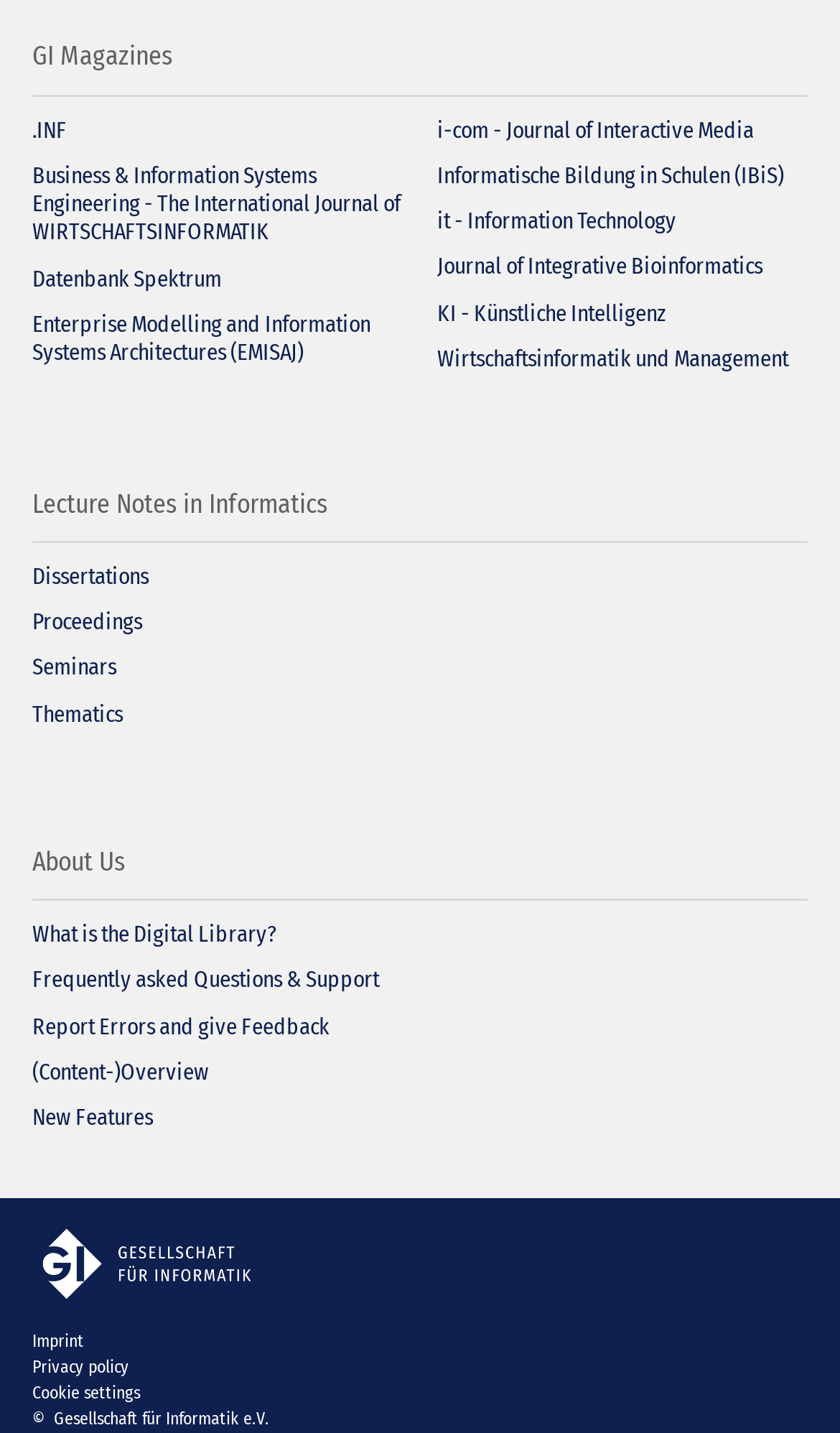Determine the bounding box coordinates for the area you should click to complete the following instruction: "Click on the link to Business & Information Systems Engineering - The International Journal of WIRTSCHAFTSINFORMATIK".

[0.038, 0.113, 0.477, 0.172]